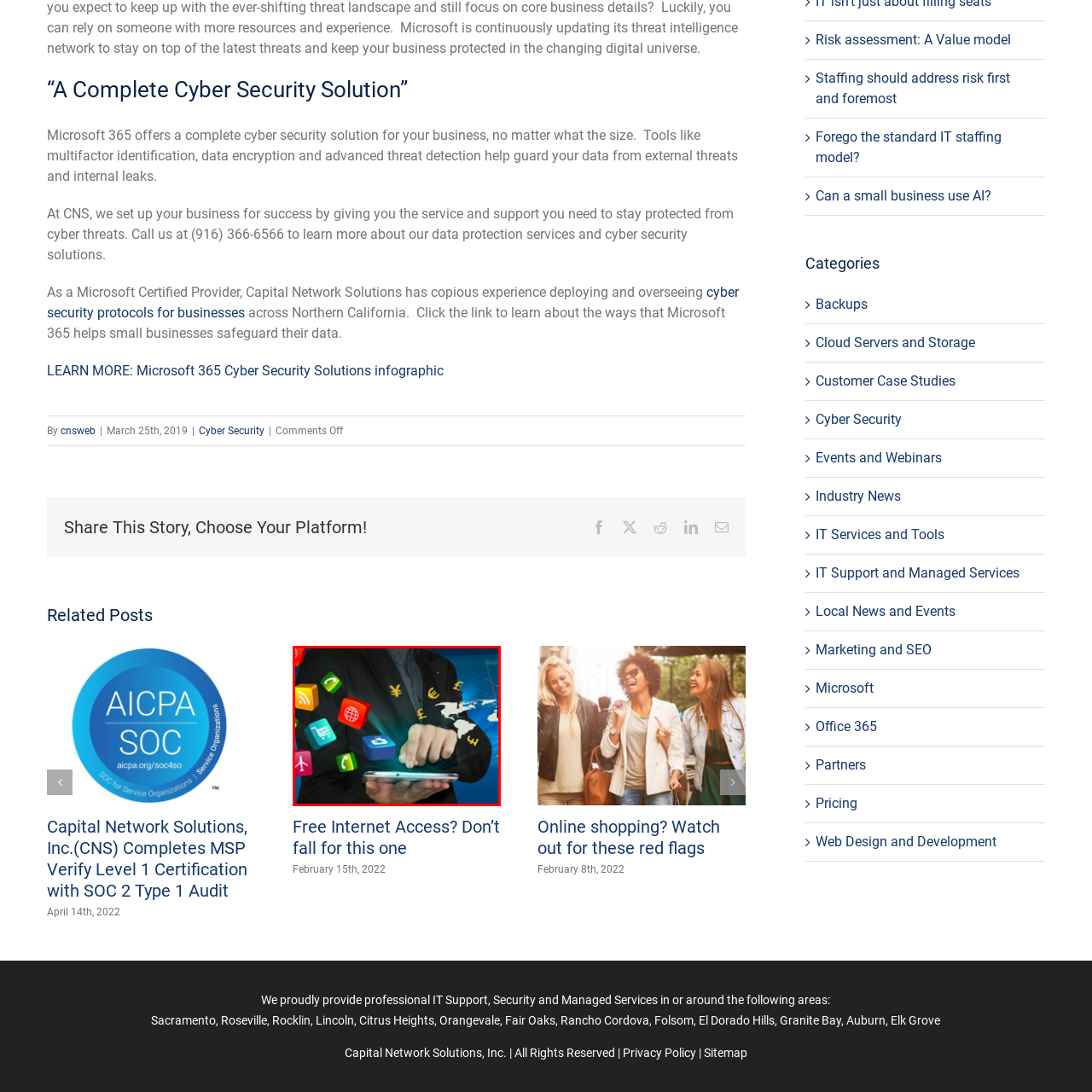What is the backdrop of the image?
Check the image inside the red bounding box and provide your answer in a single word or short phrase.

world map